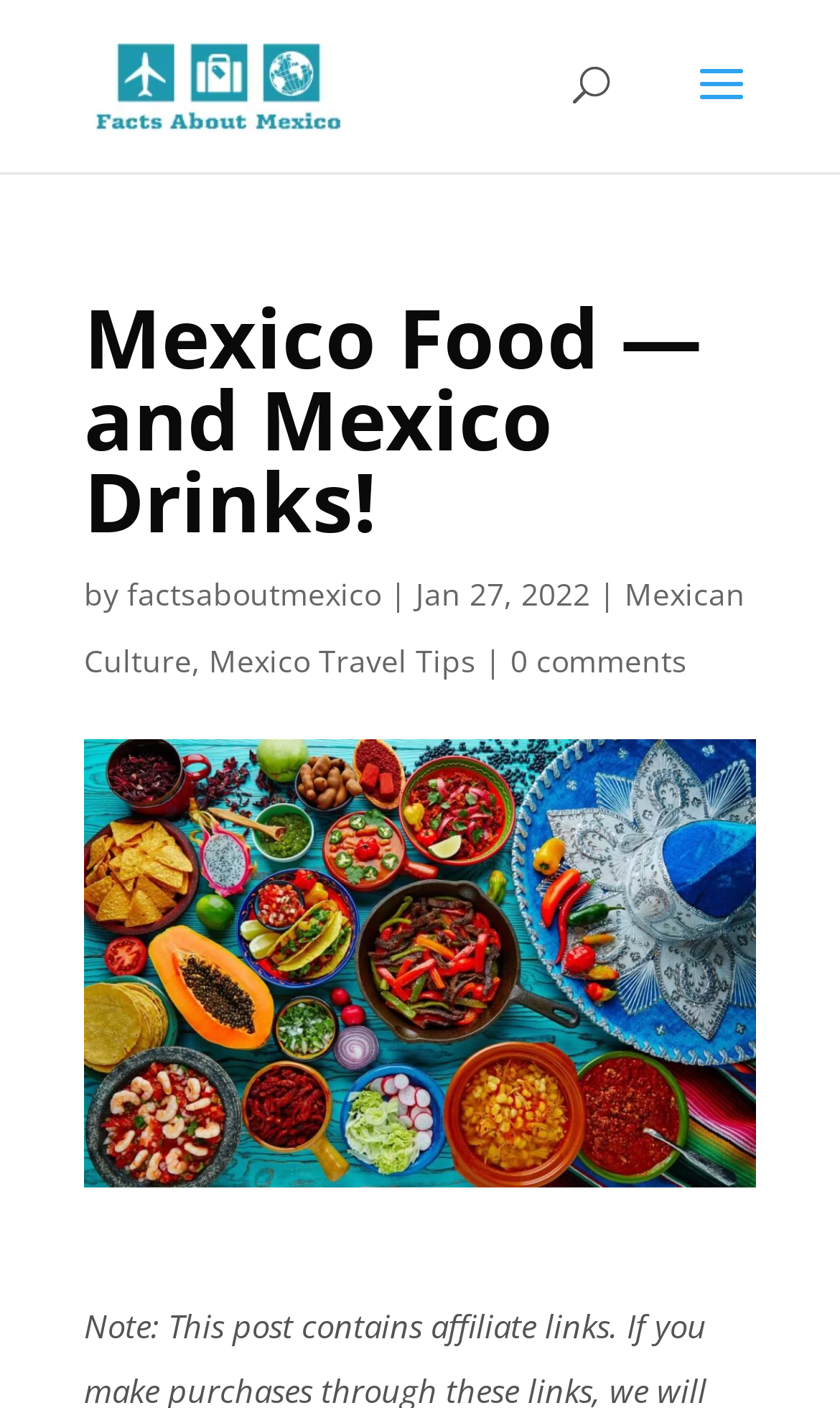What is the main title displayed on this webpage?

Mexico Food — and Mexico Drinks!